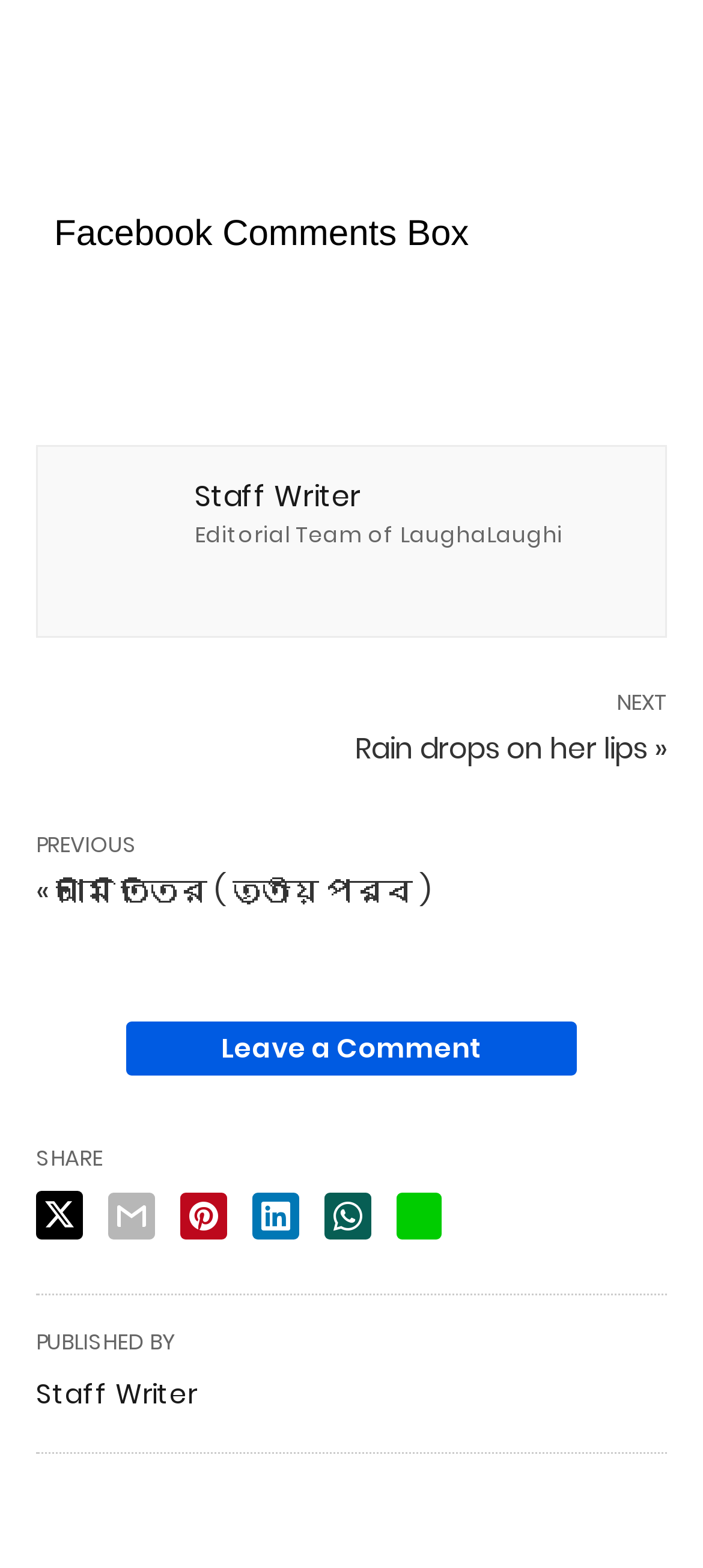Using the provided description: "parent_node: Search for: value="Search"", find the bounding box coordinates of the corresponding UI element. The output should be four float numbers between 0 and 1, in the format [left, top, right, bottom].

None